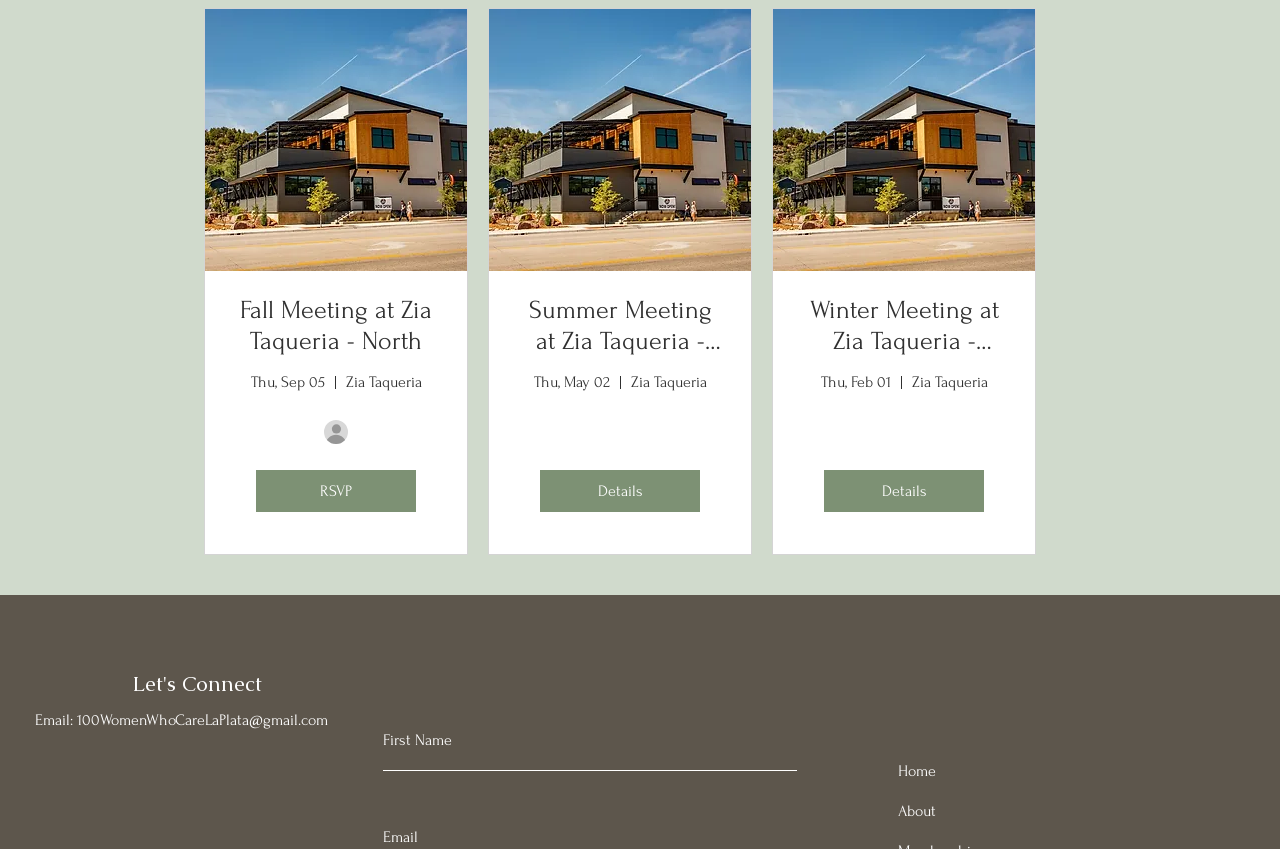Give a one-word or one-phrase response to the question:
What is the email address listed on the page?

100WomenWhoCareLaPlata@gmail.com